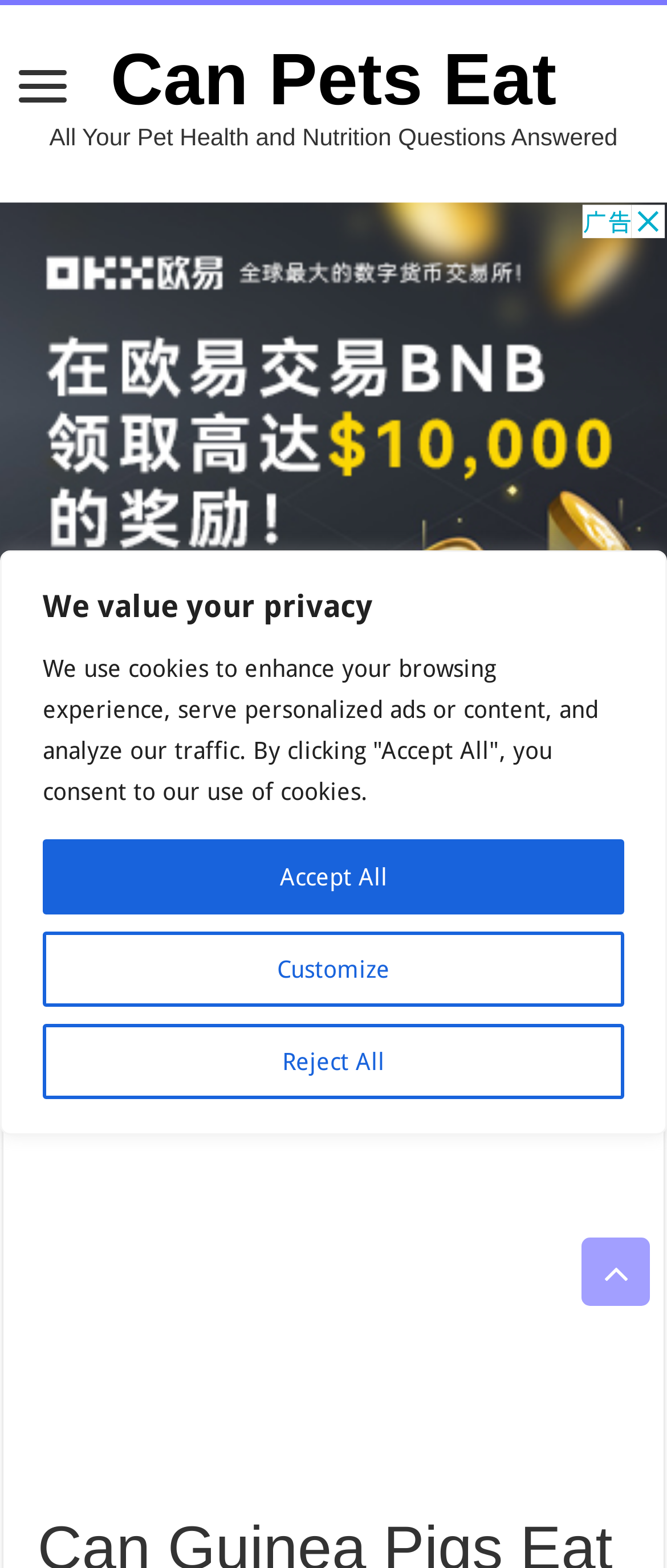Convey a detailed summary of the webpage, mentioning all key elements.

This webpage is about guinea pigs' diet, specifically whether they can eat zucchini, also known as courgette, and if the color of the zucchini matters. At the top left corner, there is a heading that reads "Can Pets Eat All Your Pet Health and Nutrition Questions Answered", which is a link to a related webpage. Below this heading, there is a large advertisement iframe that spans the entire width of the page.

On the top right corner, there is a section with three buttons: "Customize", "Reject All", and "Accept All", related to cookie settings. Above these buttons, there are two static text elements: "We value your privacy" and a longer text explaining the use of cookies.

In the main content area, there is a navigation menu with links to "Home" and "What Can Guinea Pigs Eat? (Healthy, Unhealthy, Toxic Food; Best Diet)". The main title of the webpage, "Can Guinea Pigs Eat Zucchini? Yellow and Green Courgette", is displayed prominently, followed by a heading with the same text. Below the heading, there is a large image related to guinea pigs eating zucchini.

At the bottom right corner, there is a "Scroll To Top" button.